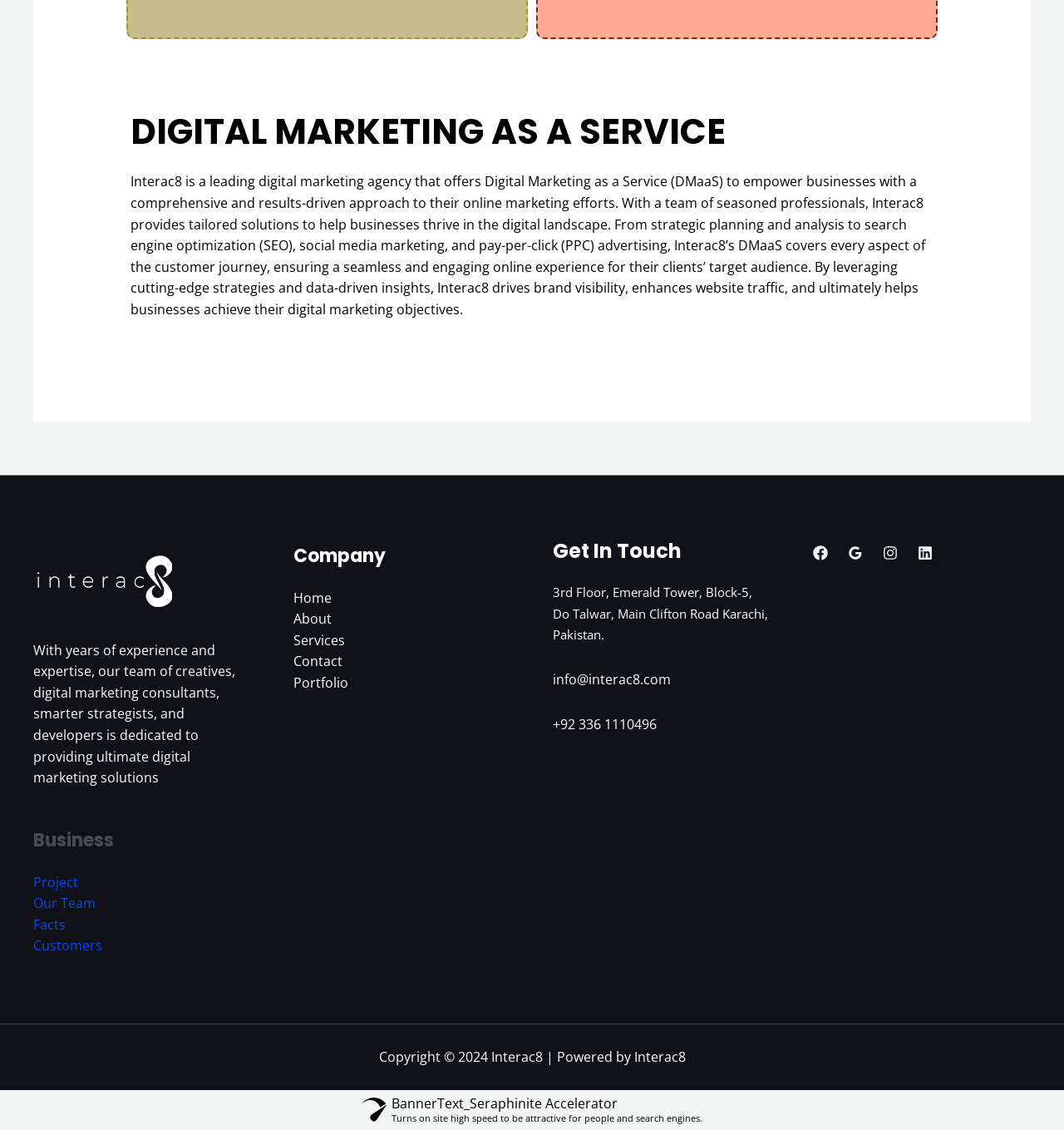Refer to the image and provide an in-depth answer to the question: 
What is the service offered by the agency?

The service offered by the agency is mentioned in the heading element at the top of the webpage, which states 'DIGITAL MARKETING AS A SERVICE'. This service is further explained in the StaticText element that follows the heading.